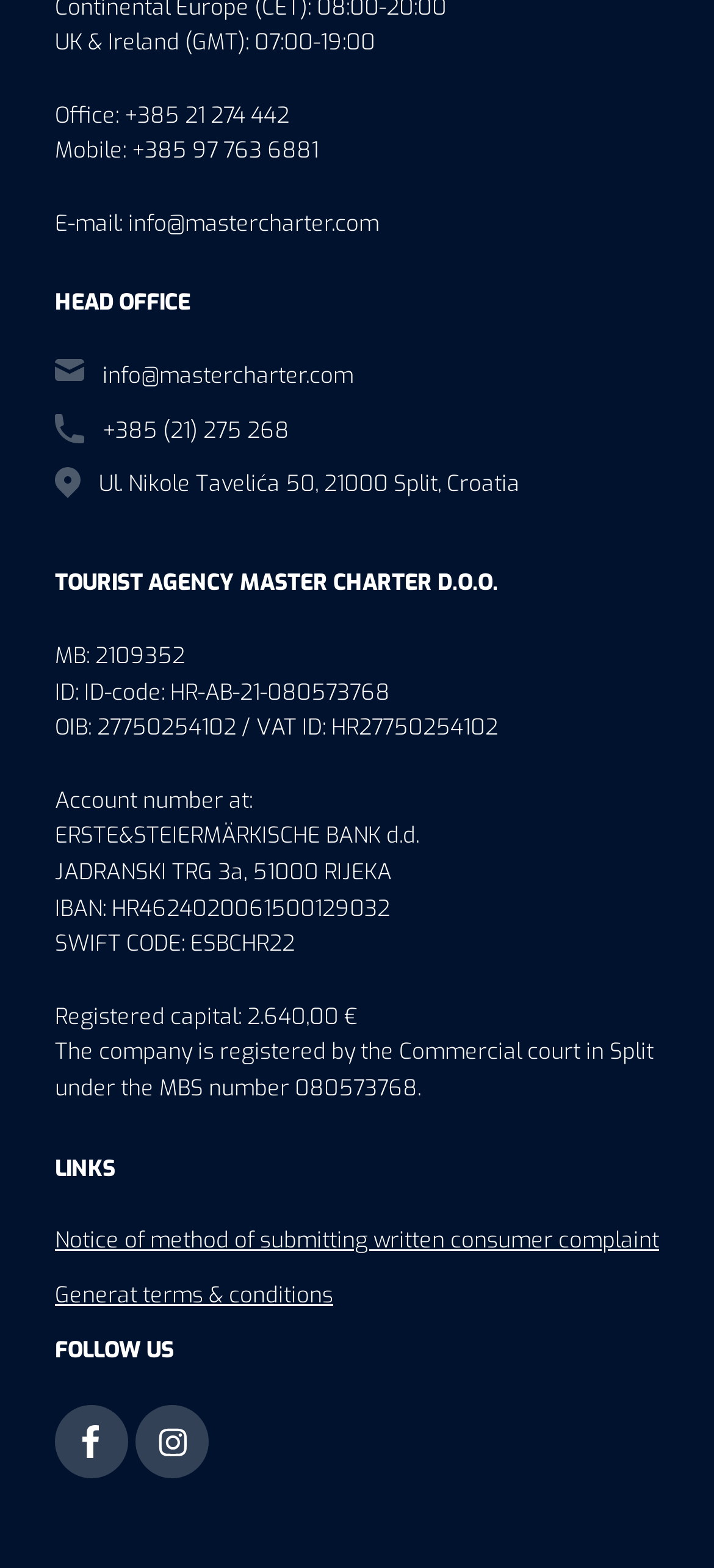Identify the bounding box coordinates of the HTML element based on this description: "Generat terms & conditions".

[0.077, 0.815, 0.923, 0.838]